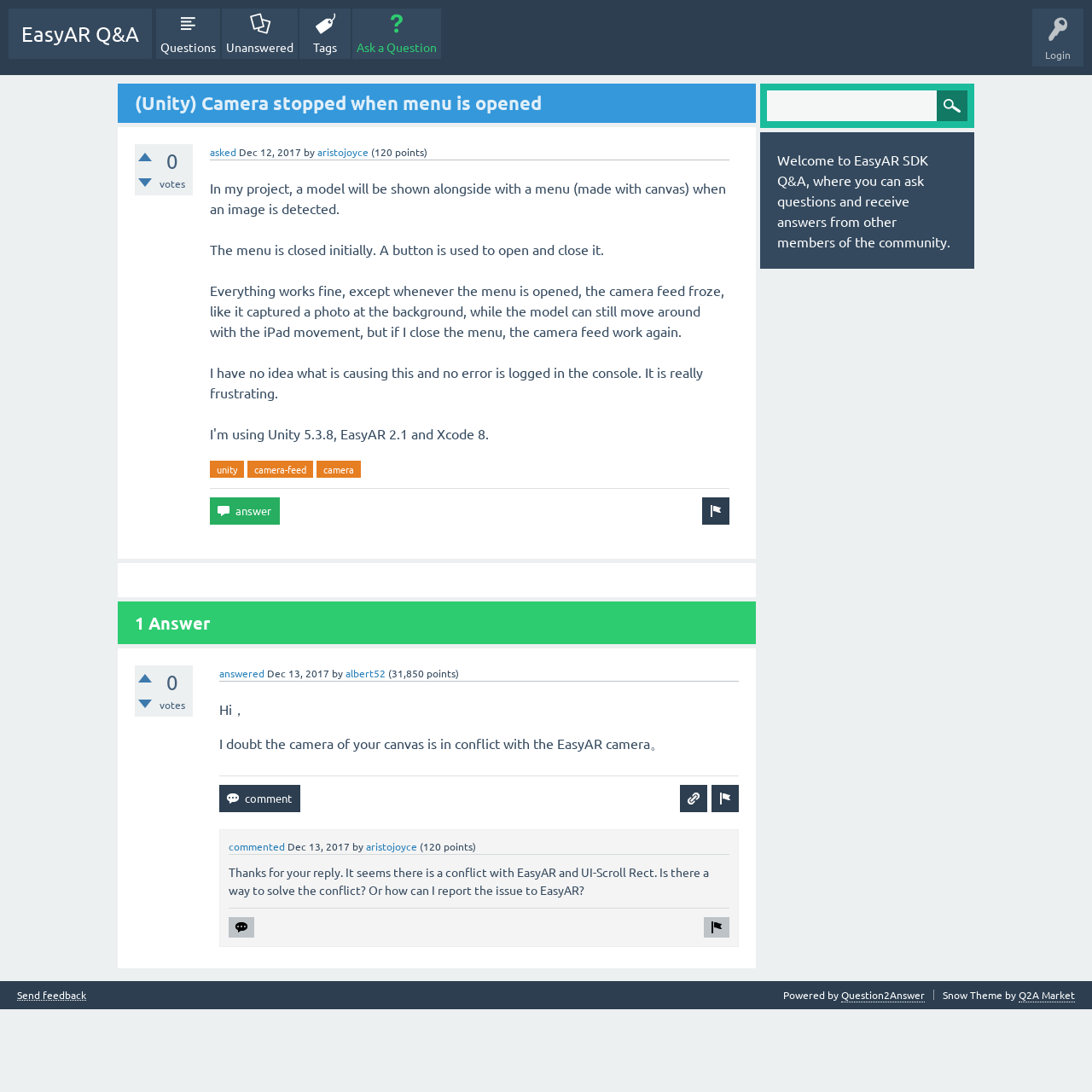Determine the bounding box coordinates of the clickable area required to perform the following instruction: "Go to 'Sulfa- P tablets for prostatitis' page". The coordinates should be represented as four float numbers between 0 and 1: [left, top, right, bottom].

None